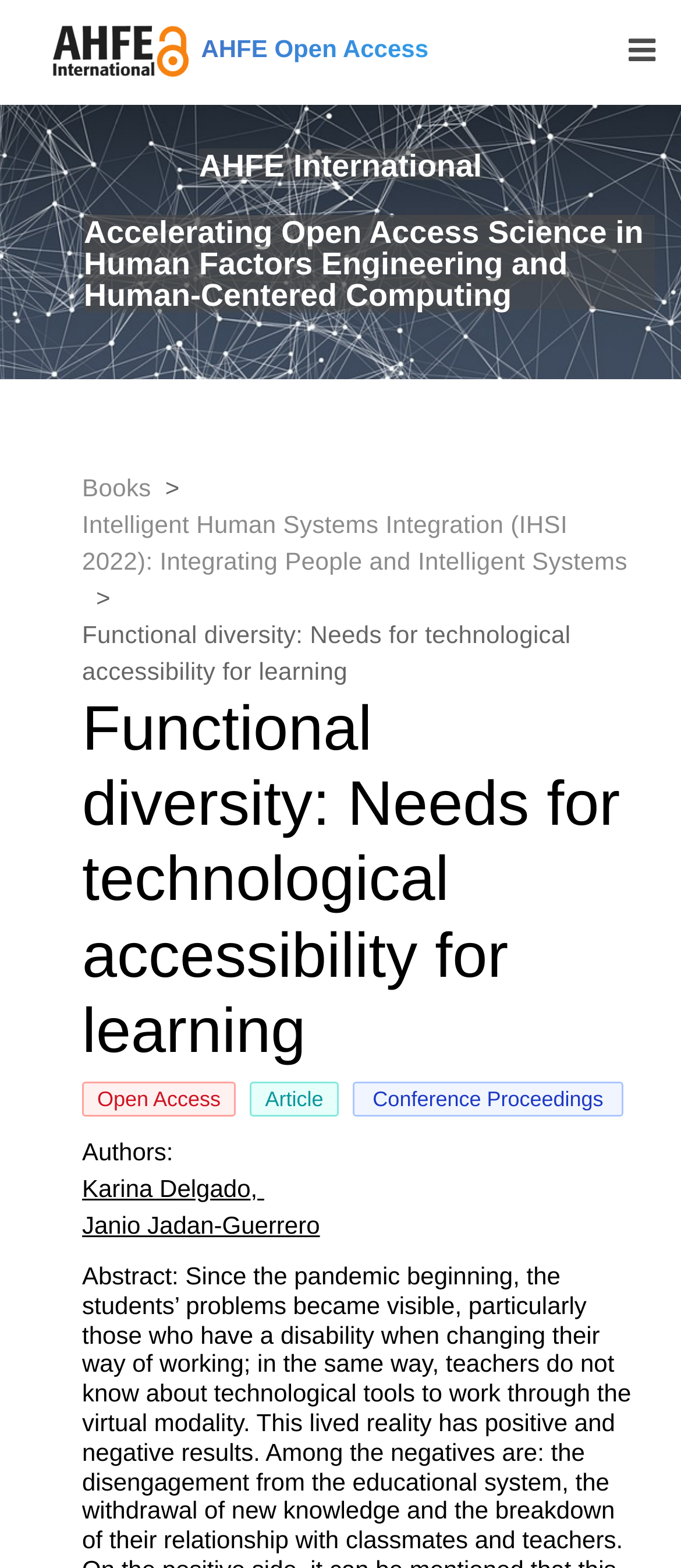What is the name of the conference proceedings?
Please provide a comprehensive answer based on the visual information in the image.

I inferred this answer by looking at the navigation breadcrumb section, where I found a link with the text 'Intelligent Human Systems Integration (IHSI 2022): Integrating People and Intelligent Systems'.